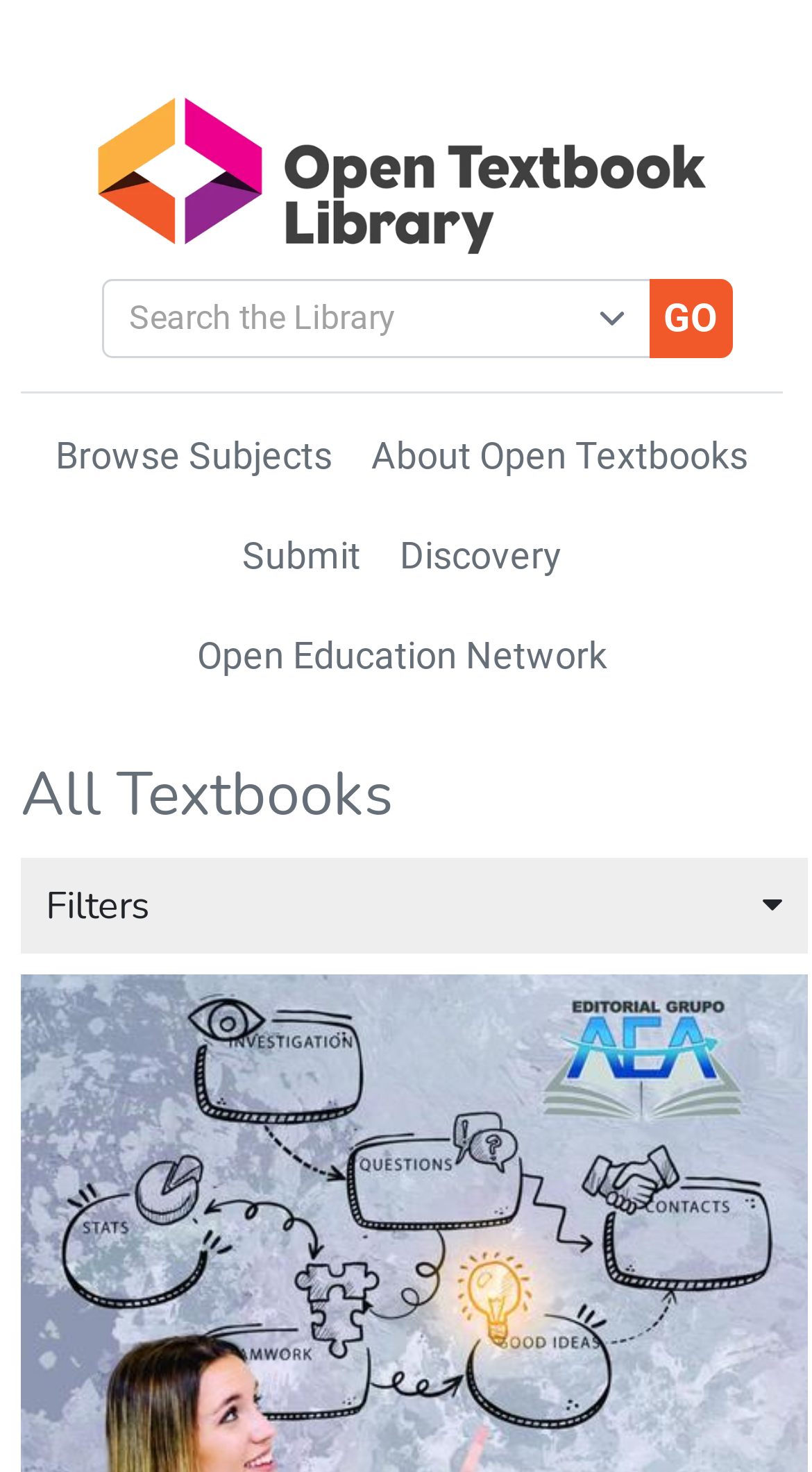Using the webpage screenshot, find the UI element described by Browse Subjects. Provide the bounding box coordinates in the format (top-left x, top-left y, bottom-right x, bottom-right y), ensuring all values are floating point numbers between 0 and 1.

[0.069, 0.296, 0.41, 0.324]